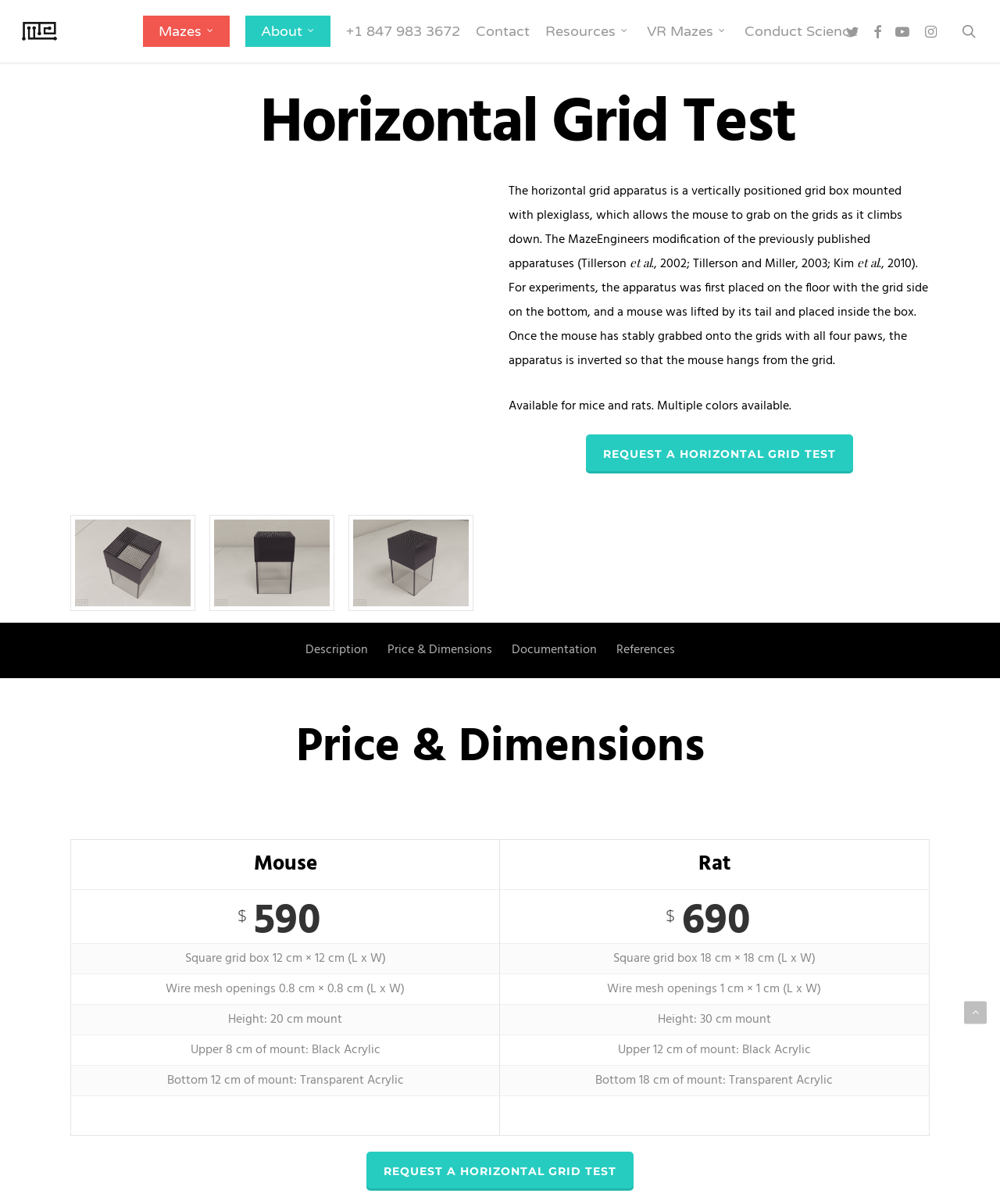Locate the bounding box coordinates of the clickable part needed for the task: "Click the 'Documentation' link".

[0.512, 0.517, 0.597, 0.563]